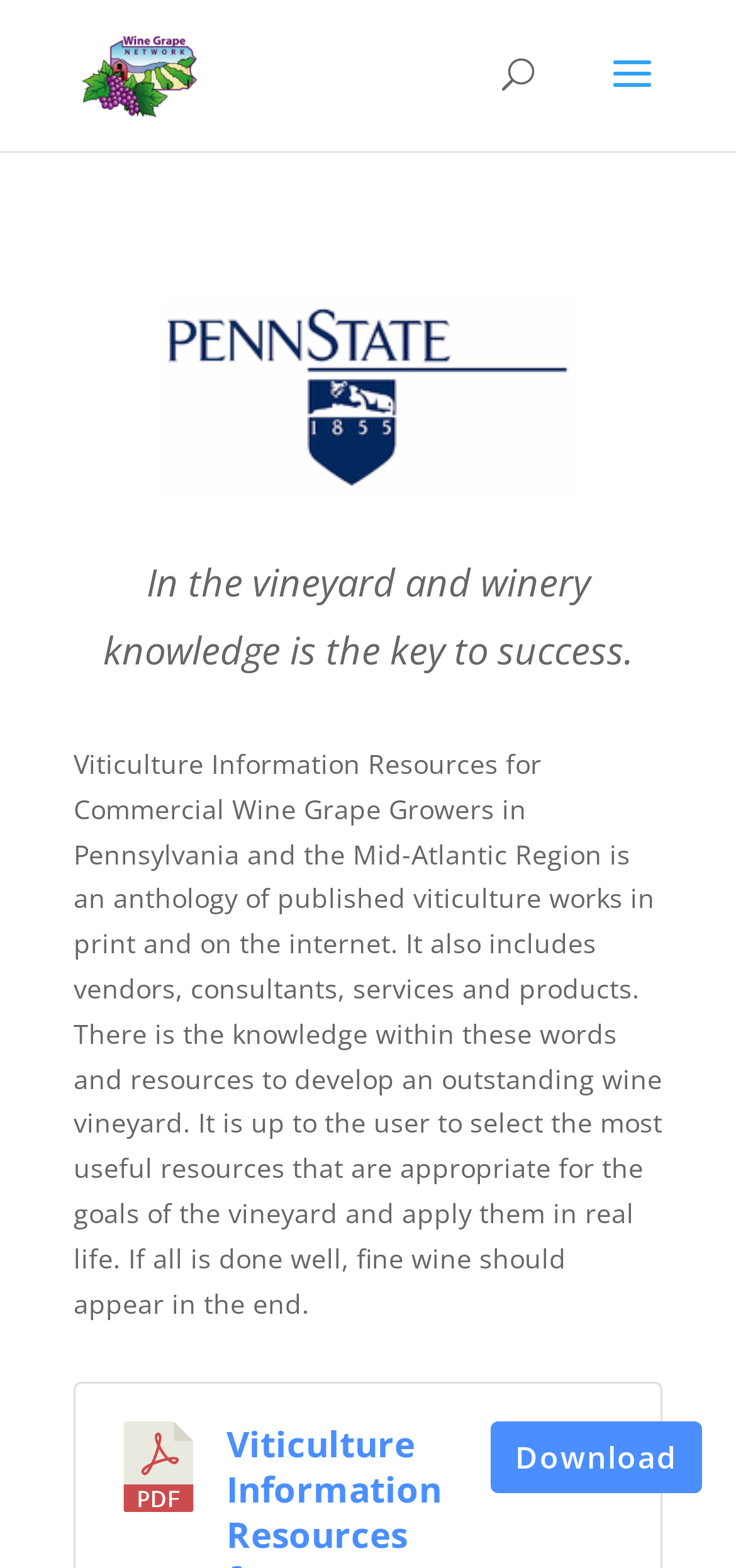Detail the webpage's structure and highlights in your description.

The webpage is about viticulture information resources, specifically for commercial wine grape growers in Pennsylvania and the Mid-Atlantic Region. At the top left, there is a link to the "Pennsylvania Wine Grape Network" accompanied by an image with the same name. 

Below this, there is a search bar that spans almost the entire width of the page. 

Further down, there is a section that contains two blocks of text. The first block reads, "In the vineyard and winery knowledge is the key to success." The second block provides a detailed description of the resources available on the webpage, including published viticulture works, vendors, consultants, services, and products. This text block is quite long and takes up a significant portion of the page.

At the bottom right of the page, there is an icon image and a "Download" link positioned next to each other.